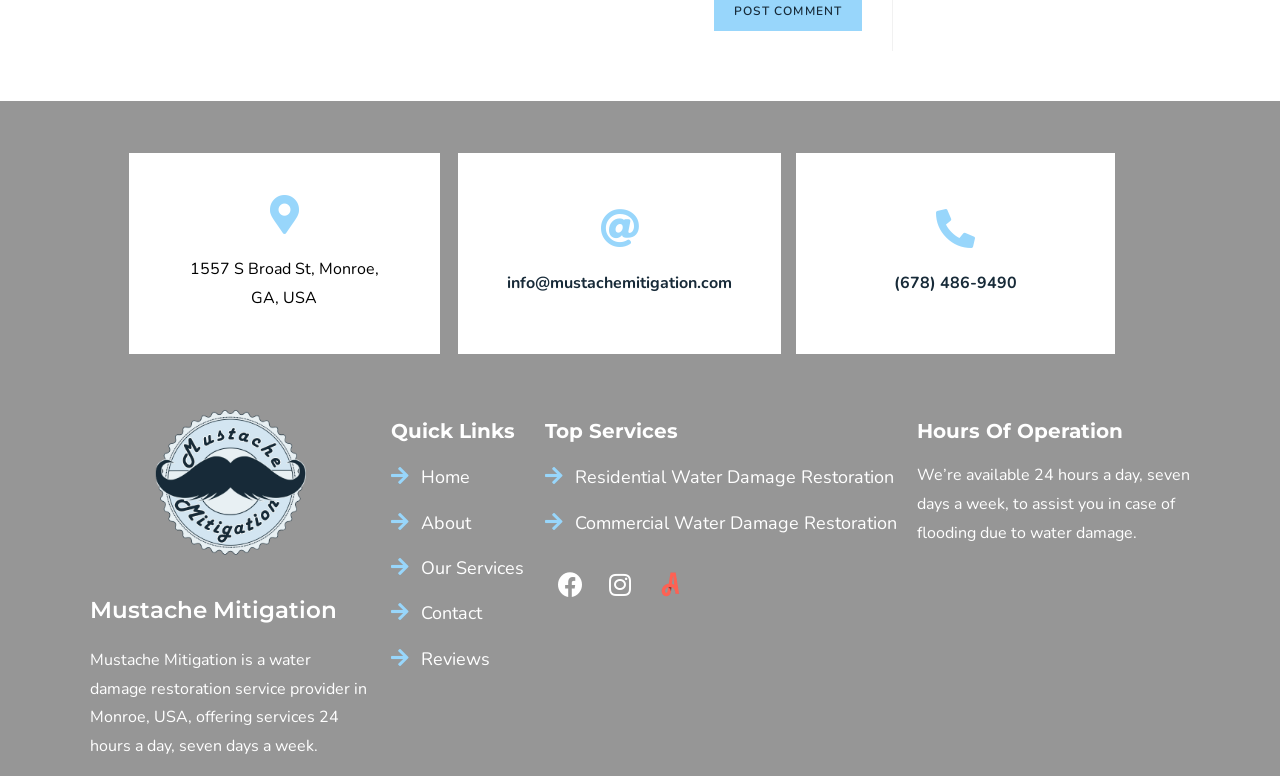Identify the bounding box coordinates of the section that should be clicked to achieve the task described: "view 'Residential Water Damage Restoration' service".

[0.426, 0.594, 0.701, 0.635]